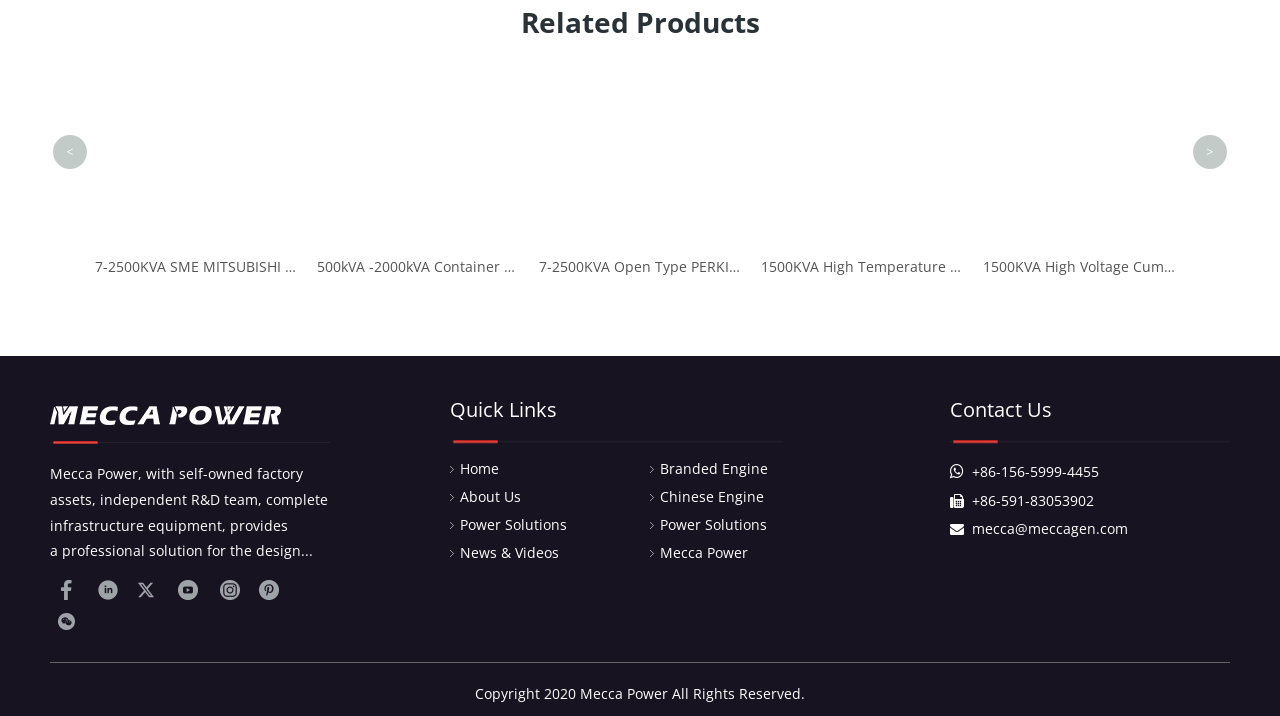Please identify the bounding box coordinates of the clickable region that I should interact with to perform the following instruction: "Contact Mecca Power via phone number +86-156-5999-4455". The coordinates should be expressed as four float numbers between 0 and 1, i.e., [left, top, right, bottom].

[0.753, 0.645, 0.859, 0.672]